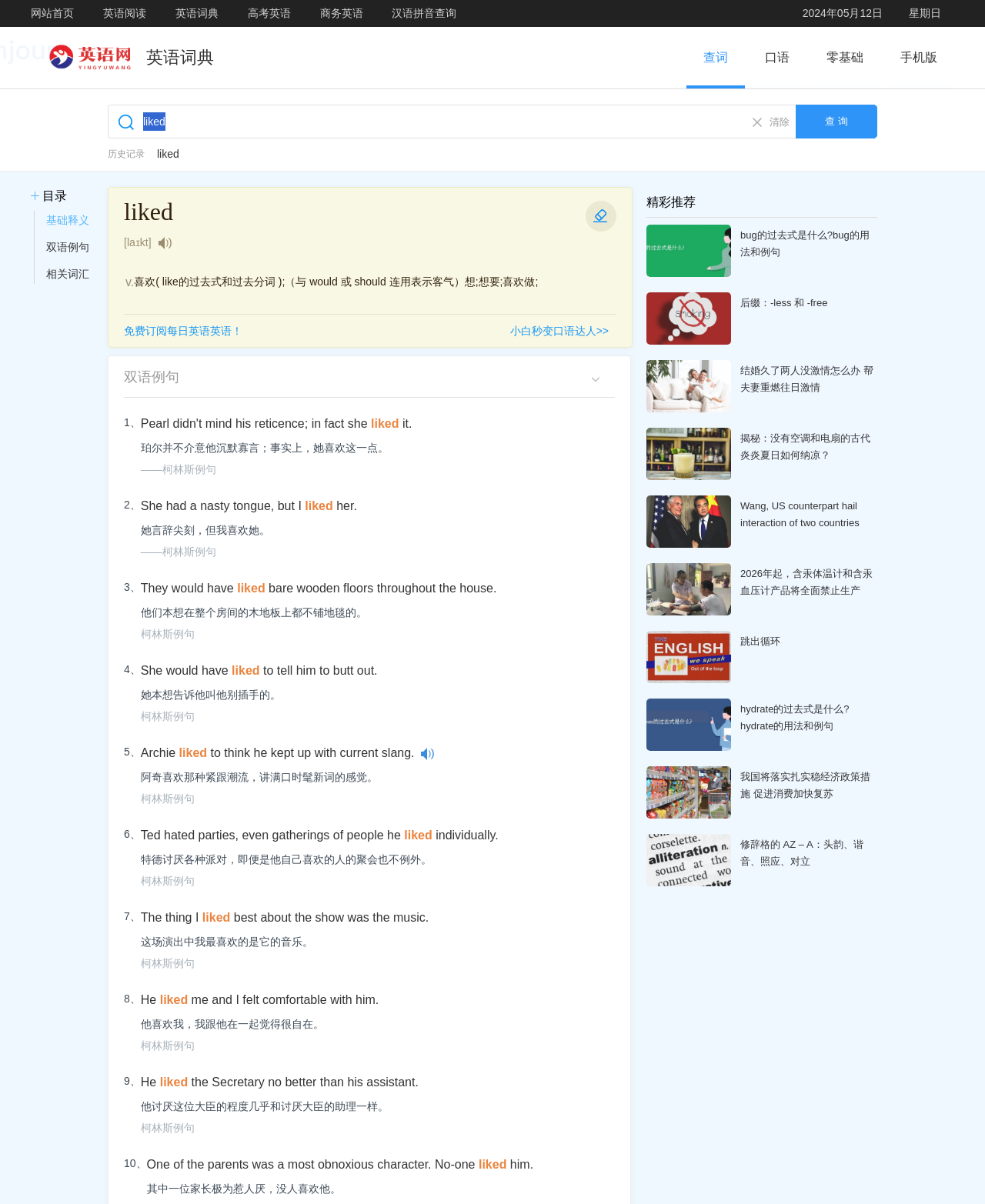What is the function of the button '查 询'?
Using the details from the image, give an elaborate explanation to answer the question.

I inferred the function of the button '查 询' by looking at its location next to the textbox where you can input a word, and its proximity to the link '英语词典', which suggests that it is used to search for a word.